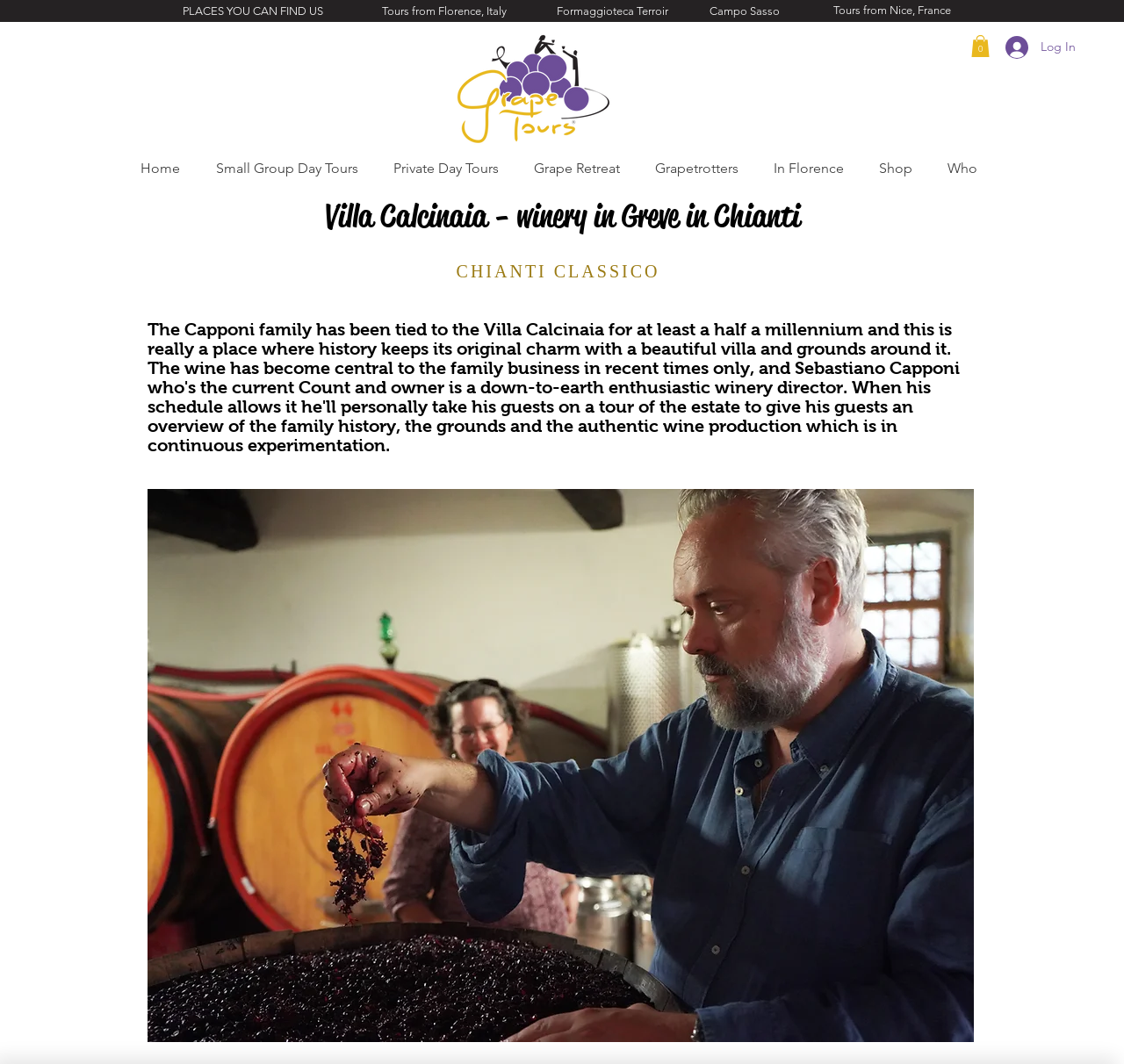Given the webpage screenshot and the description, determine the bounding box coordinates (top-left x, top-left y, bottom-right x, bottom-right y) that define the location of the UI element matching this description: In Florence

[0.673, 0.143, 0.766, 0.174]